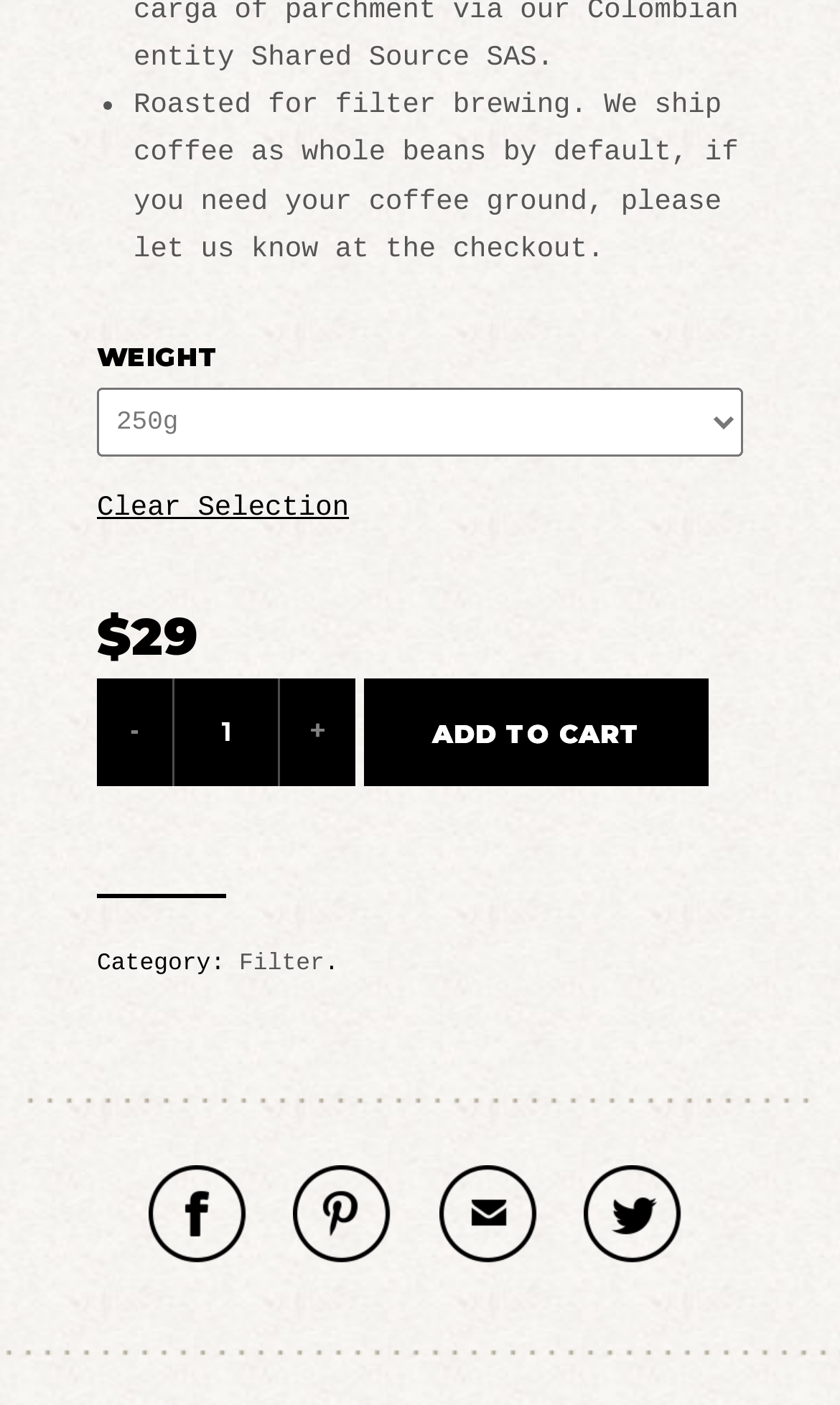What category does this coffee belong to?
Provide a detailed answer to the question, using the image to inform your response.

This coffee belongs to the 'Filter' category, as indicated by the link 'Filter' next to the StaticText element 'Category:'